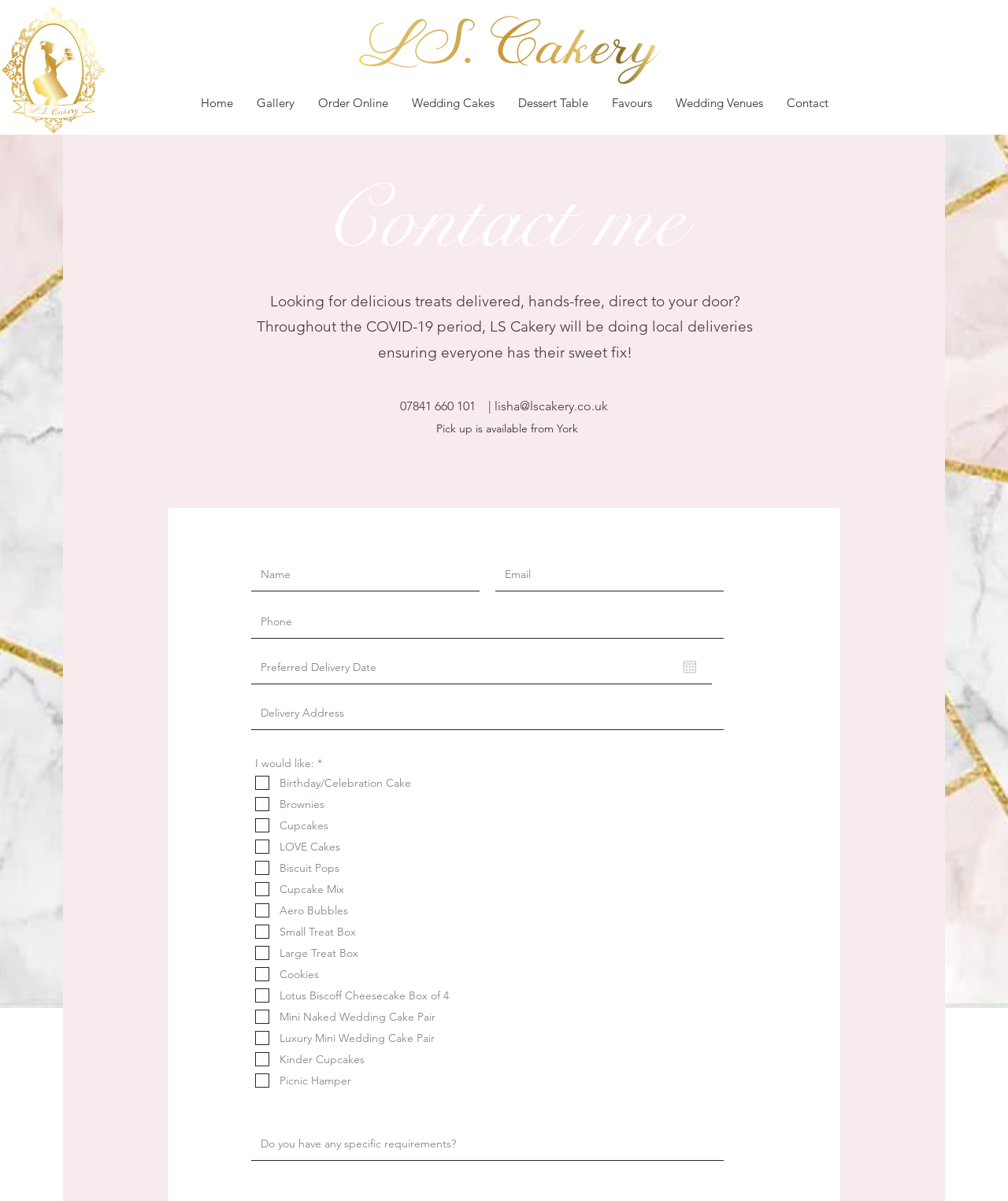Find and specify the bounding box coordinates that correspond to the clickable region for the instruction: "Click on the 'Home' link".

[0.187, 0.075, 0.243, 0.096]